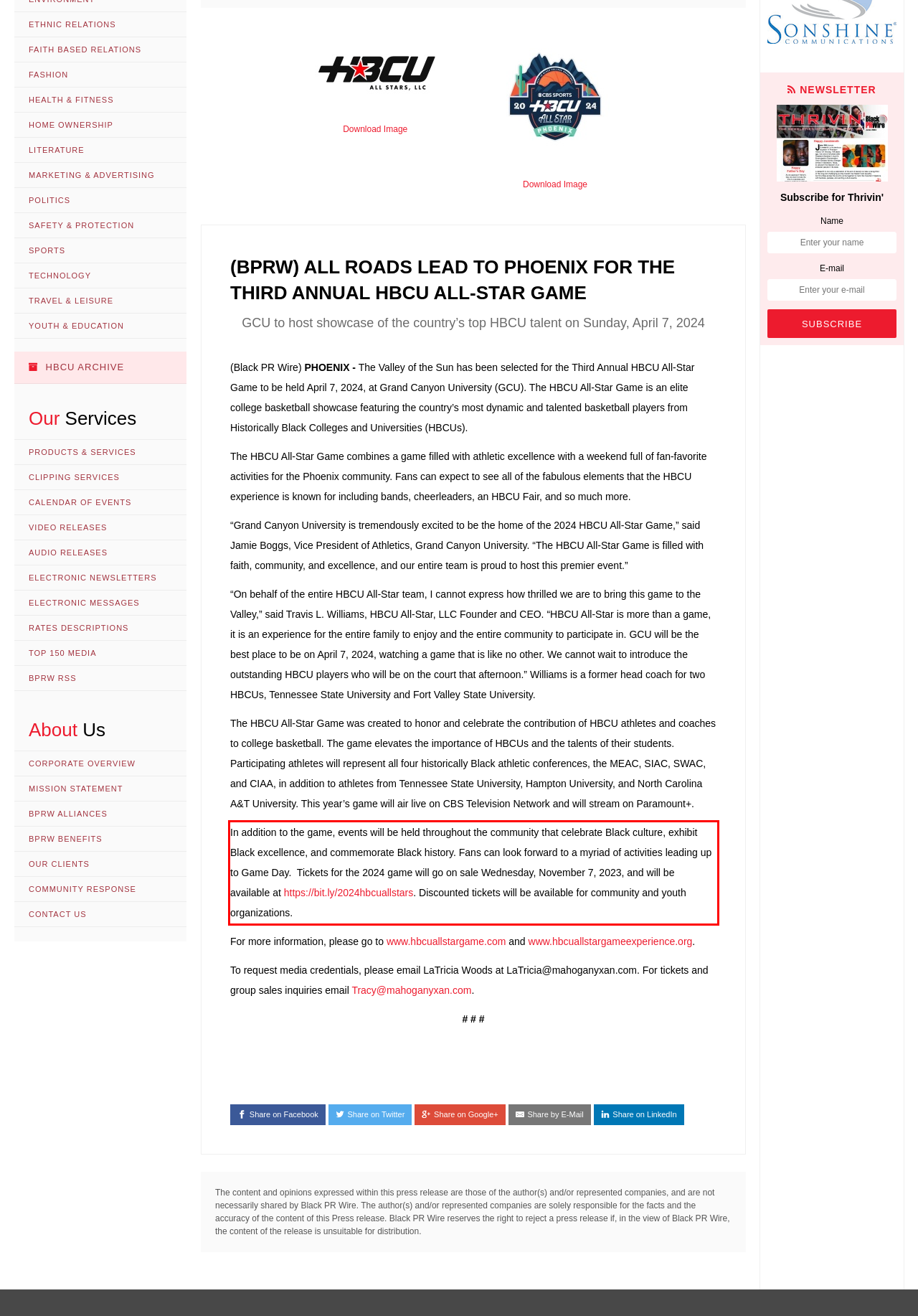Using the provided screenshot of a webpage, recognize and generate the text found within the red rectangle bounding box.

In addition to the game, events will be held throughout the community that celebrate Black culture, exhibit Black excellence, and commemorate Black history. Fans can look forward to a myriad of activities leading up to Game Day. Tickets for the 2024 game will go on sale Wednesday, November 7, 2023, and will be available at https://bit.ly/2024hbcuallstars. Discounted tickets will be available for community and youth organizations.